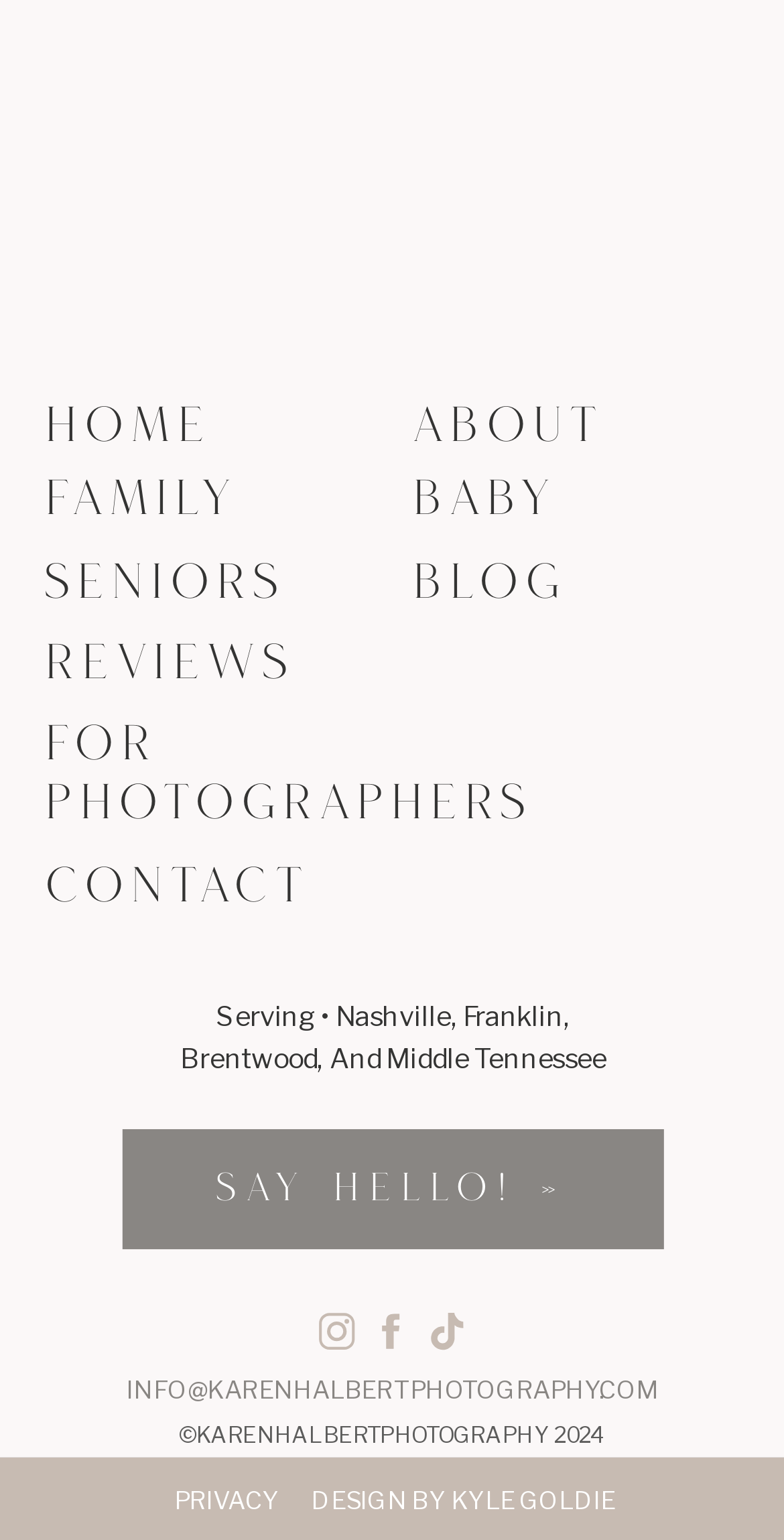Please determine the bounding box coordinates of the element to click in order to execute the following instruction: "read Broken Tulip". The coordinates should be four float numbers between 0 and 1, specified as [left, top, right, bottom].

None